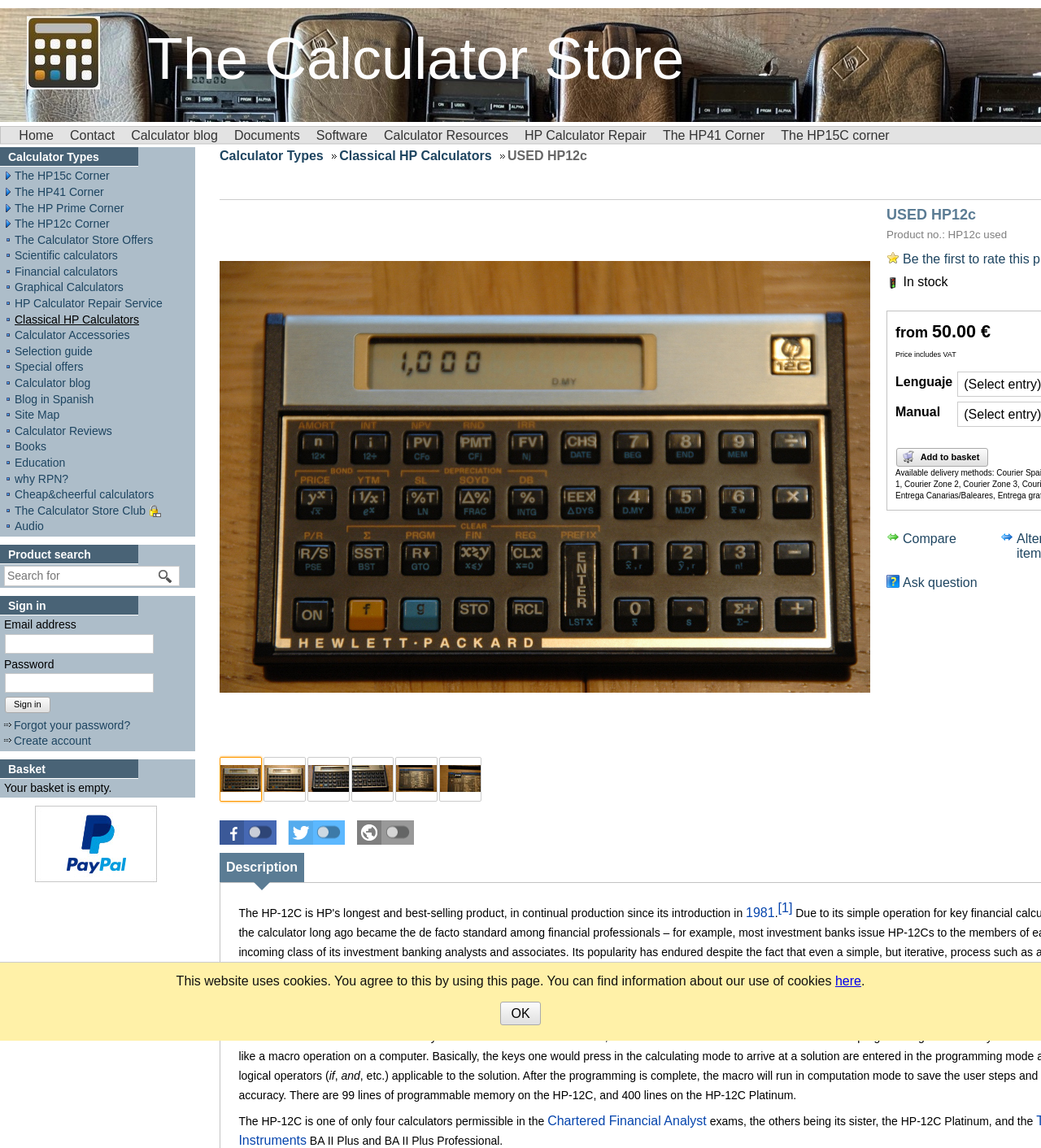From the webpage screenshot, predict the bounding box coordinates (top-left x, top-left y, bottom-right x, bottom-right y) for the UI element described here: name="SearchString" placeholder="Search for"

[0.005, 0.494, 0.17, 0.51]